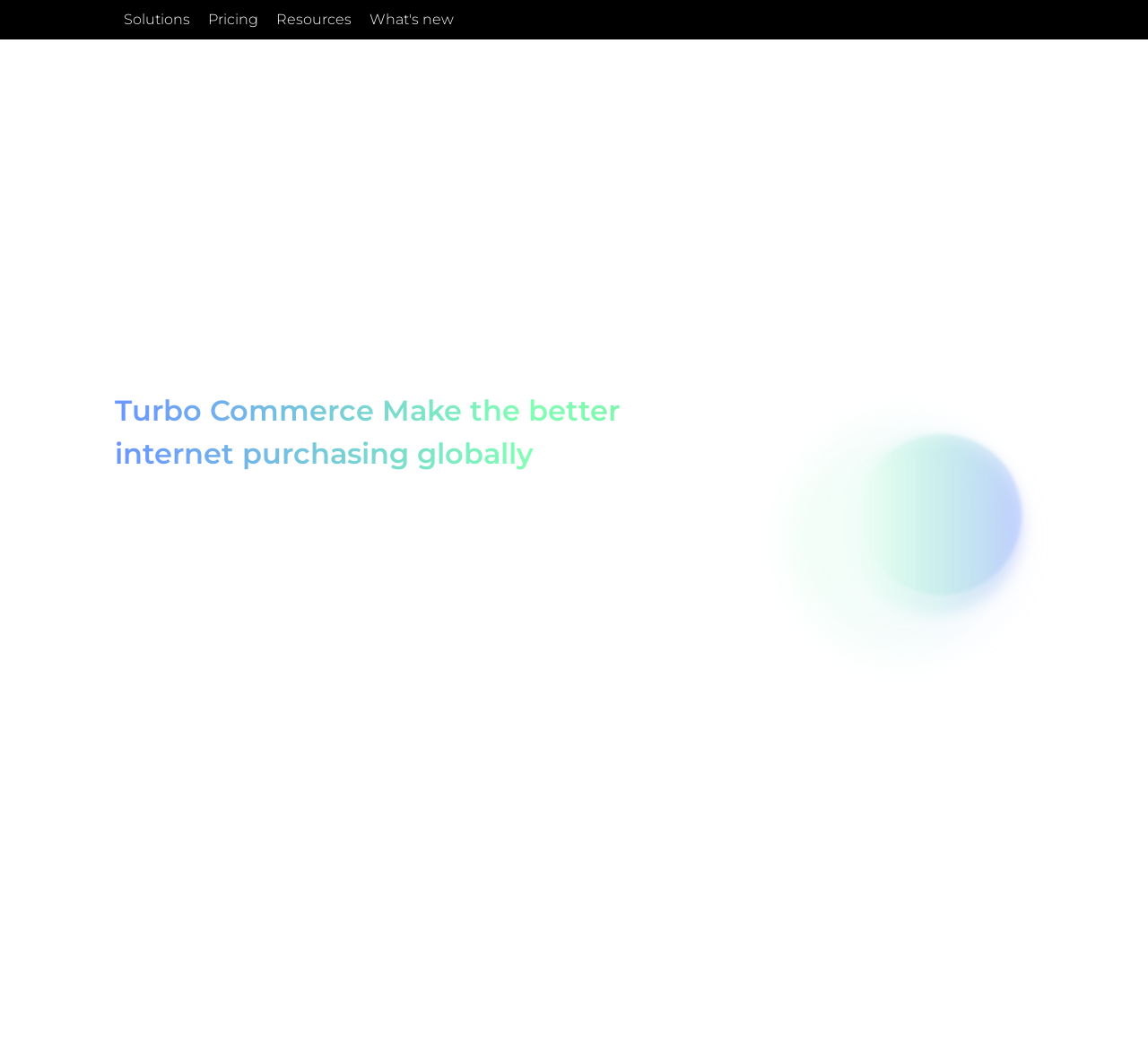Please provide the bounding box coordinate of the region that matches the element description: What's new. Coordinates should be in the format (top-left x, top-left y, bottom-right x, bottom-right y) and all values should be between 0 and 1.

[0.322, 0.01, 0.395, 0.027]